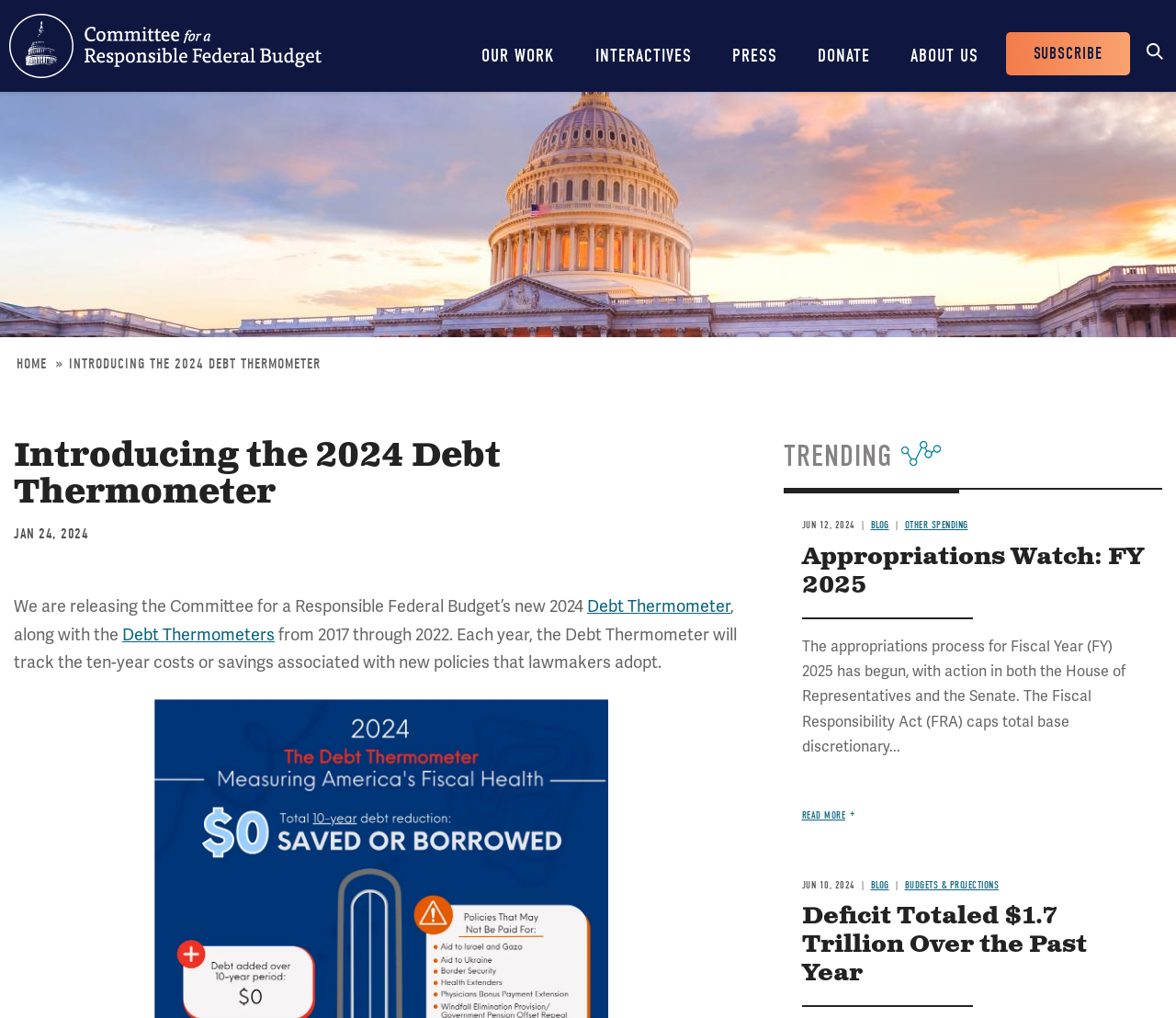Please find the bounding box for the following UI element description. Provide the coordinates in (top-left x, top-left y, bottom-right x, bottom-right y) format, with values between 0 and 1: Press

[0.607, 0.0, 0.677, 0.09]